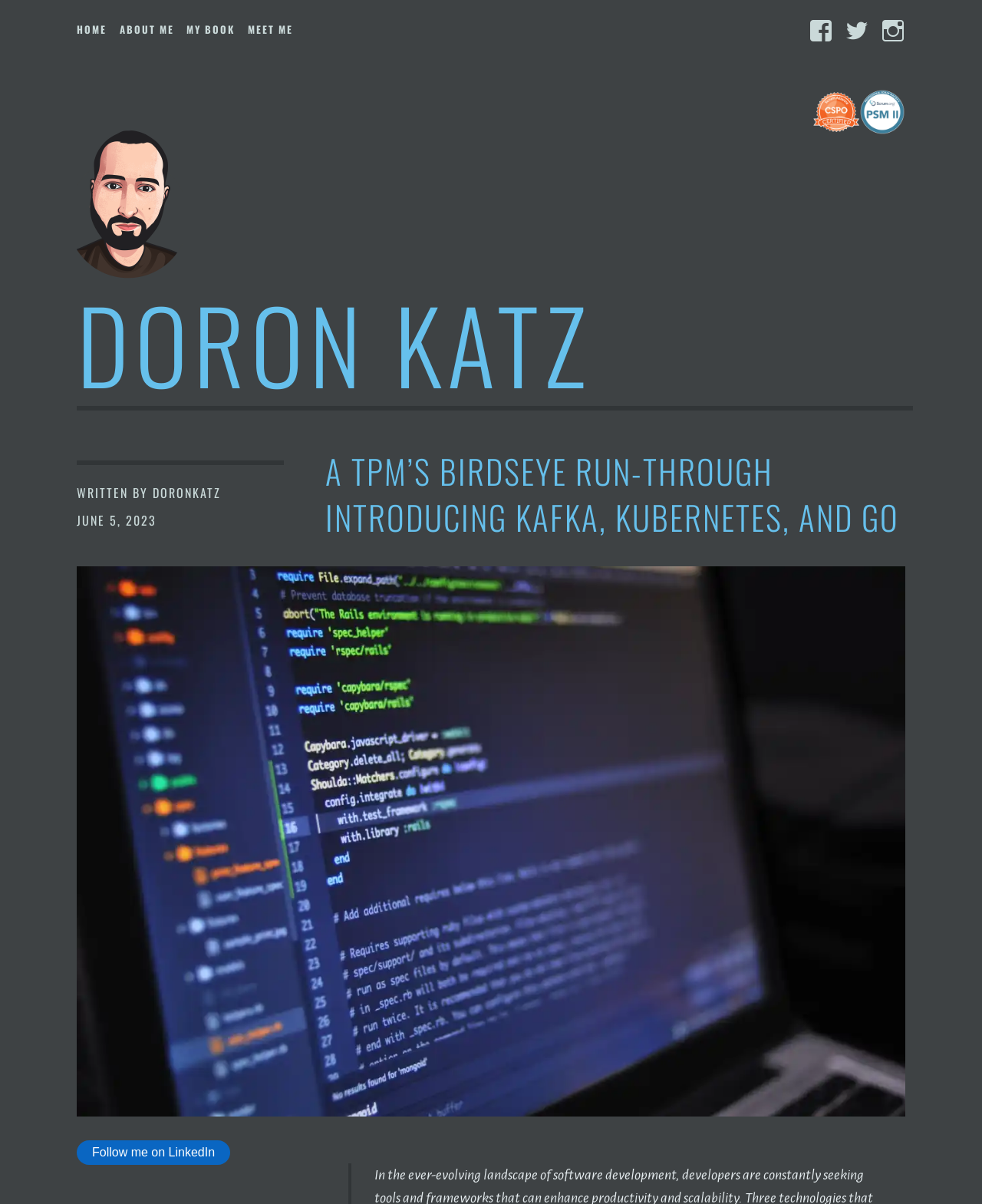Indicate the bounding box coordinates of the element that must be clicked to execute the instruction: "Click on Facebook link". The coordinates should be given as four float numbers between 0 and 1, i.e., [left, top, right, bottom].

[0.823, 0.015, 0.848, 0.036]